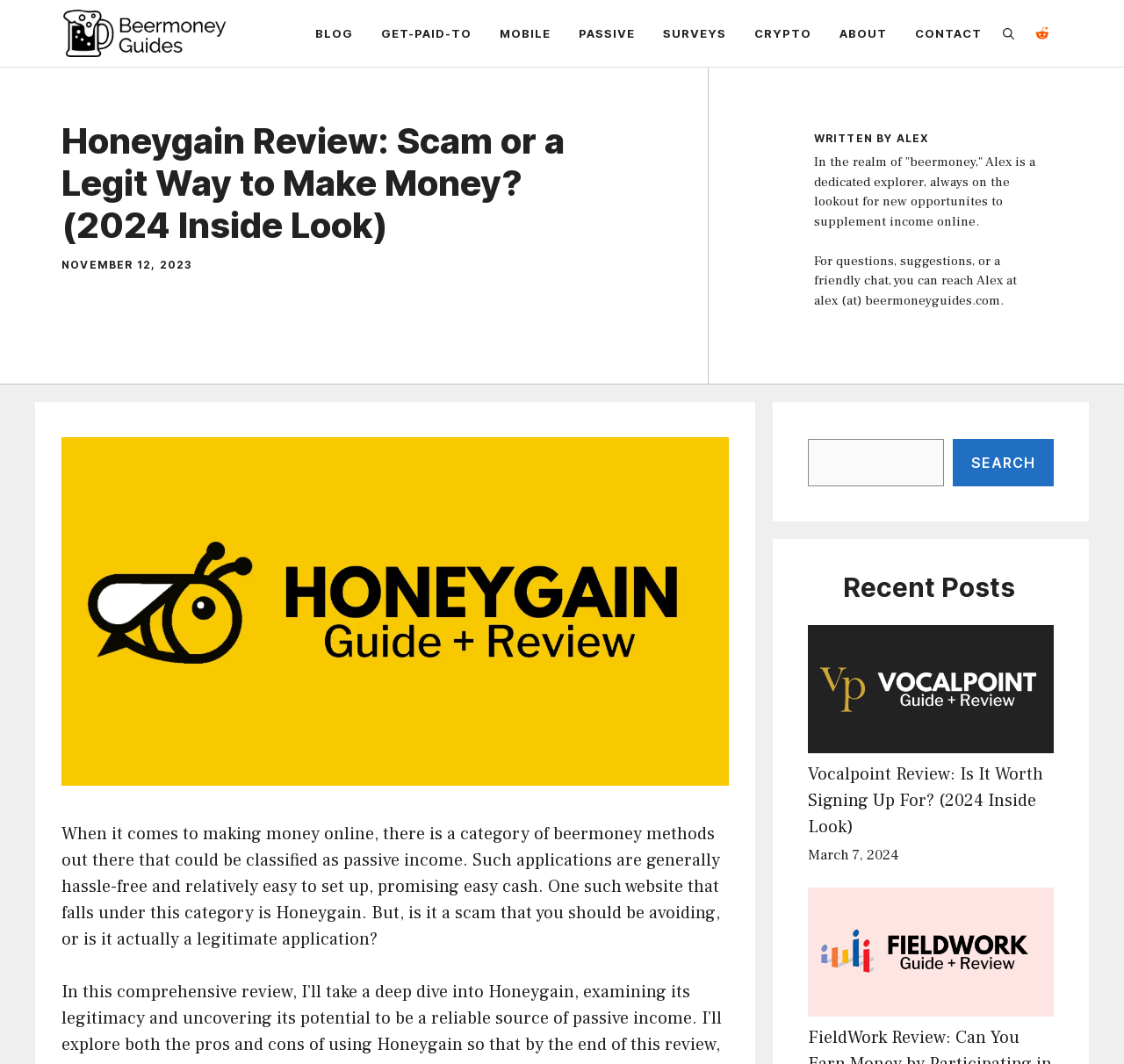How many navigation links are there?
Kindly offer a detailed explanation using the data available in the image.

I counted the number of links in the navigation element, which are 'BLOG', 'GET-PAID-TO', 'MOBILE', 'PASSIVE', 'SURVEYS', 'CRYPTO', 'ABOUT', 'CONTACT', and the search button.